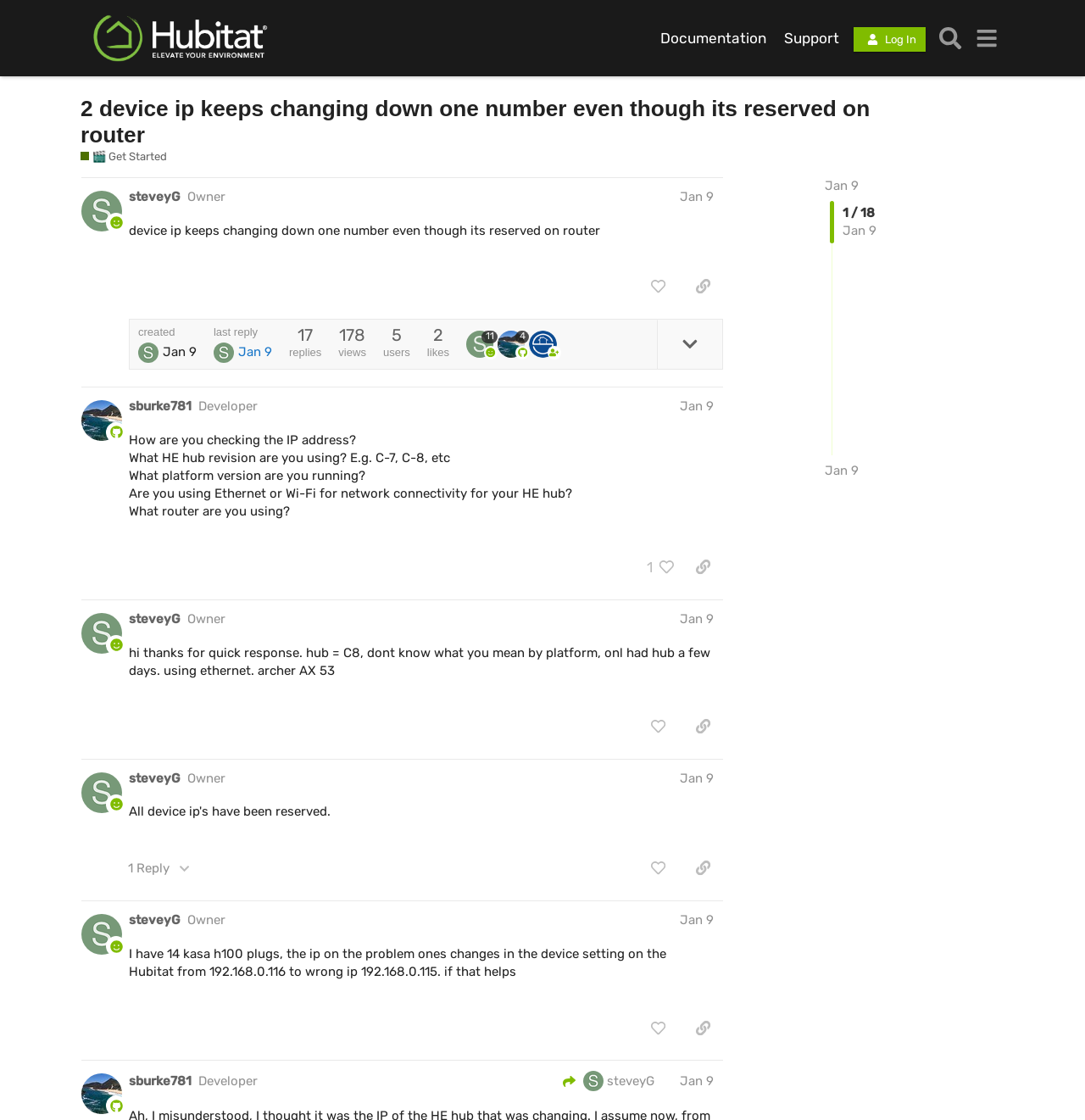Given the element description "title="like this post"" in the screenshot, predict the bounding box coordinates of that UI element.

[0.588, 0.763, 0.625, 0.789]